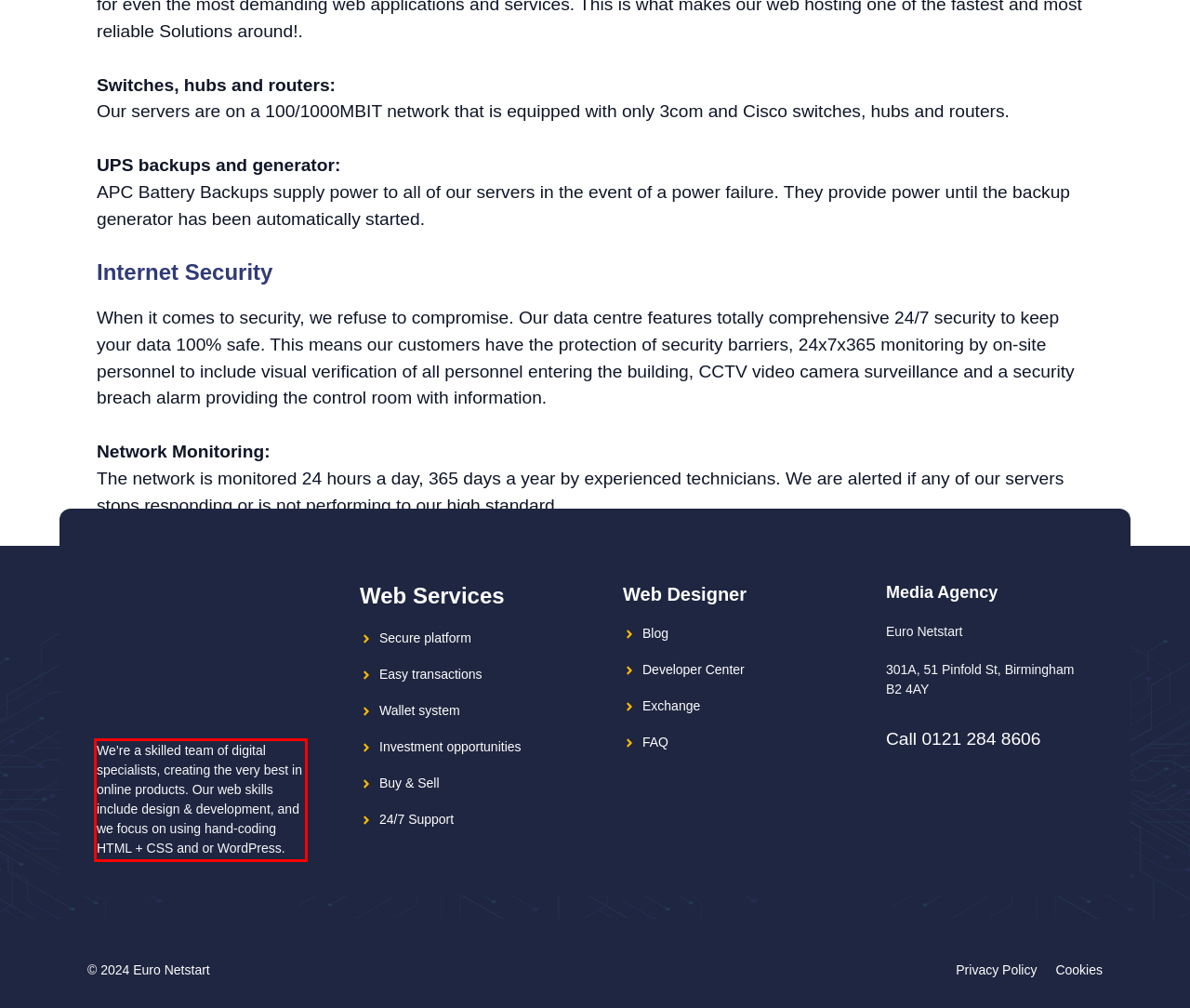You are provided with a screenshot of a webpage featuring a red rectangle bounding box. Extract the text content within this red bounding box using OCR.

We’re a skilled team of digital specialists, creating the very best in online products. Our web skills include design & development, and we focus on using hand-coding HTML + CSS and or WordPress.